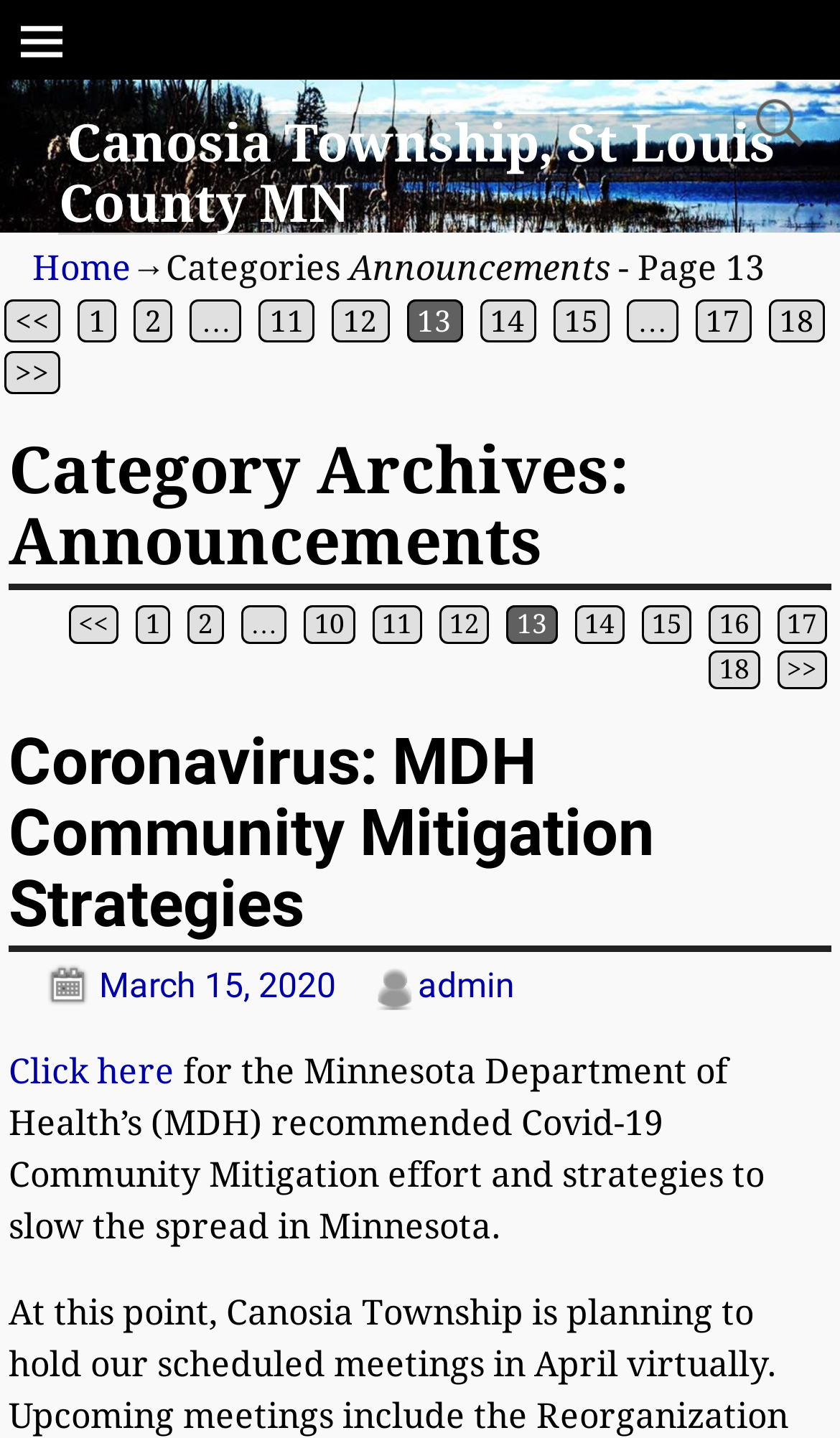Locate the bounding box coordinates of the item that should be clicked to fulfill the instruction: "View previous announcements".

[0.005, 0.208, 0.072, 0.238]